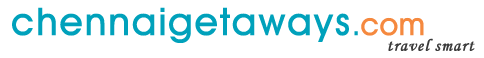What is the purpose of the logo's visual identity?
Examine the screenshot and reply with a single word or phrase.

To convey professionalism and approachability